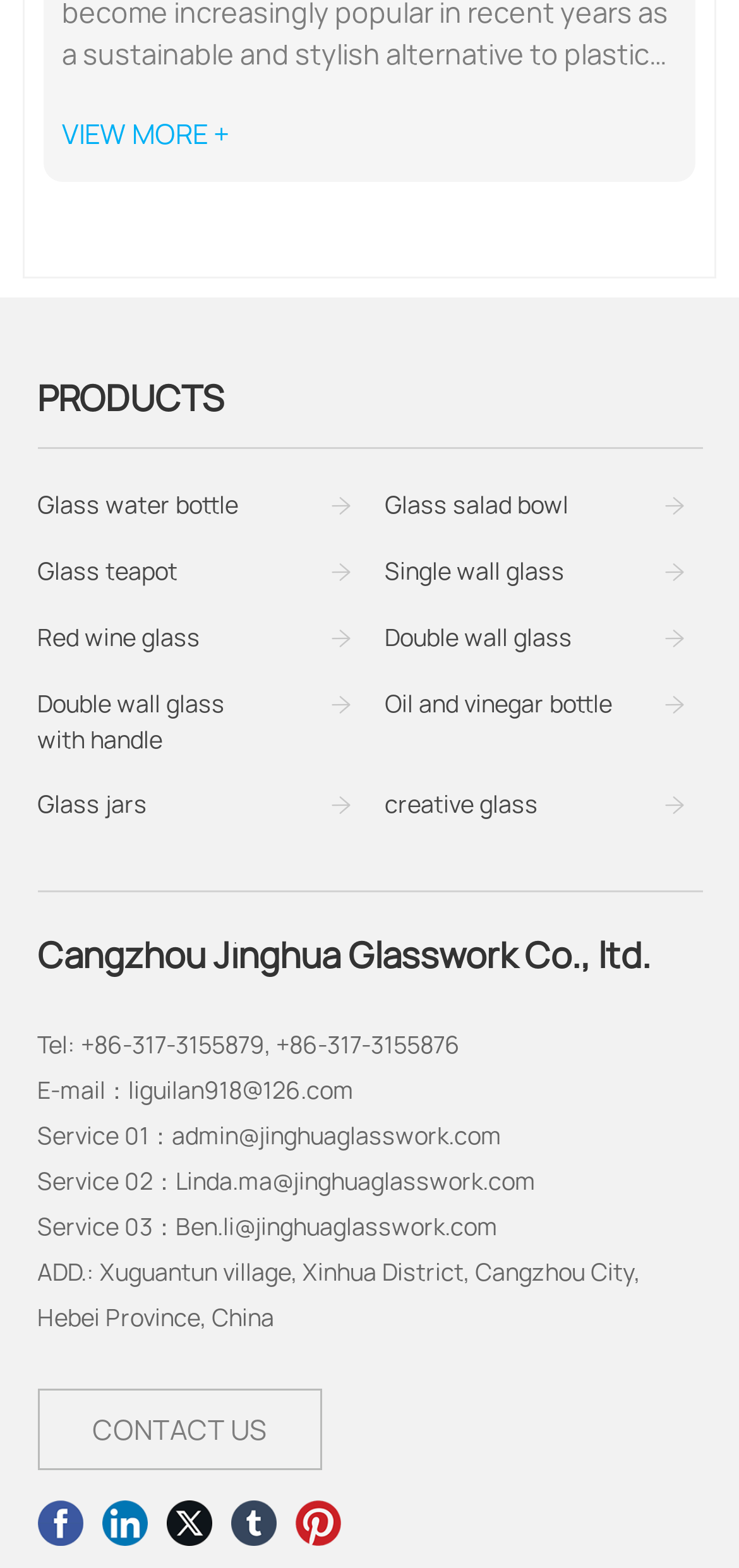Provide a single word or phrase to answer the given question: 
What is the product category at the top of the webpage?

PRODUCTS